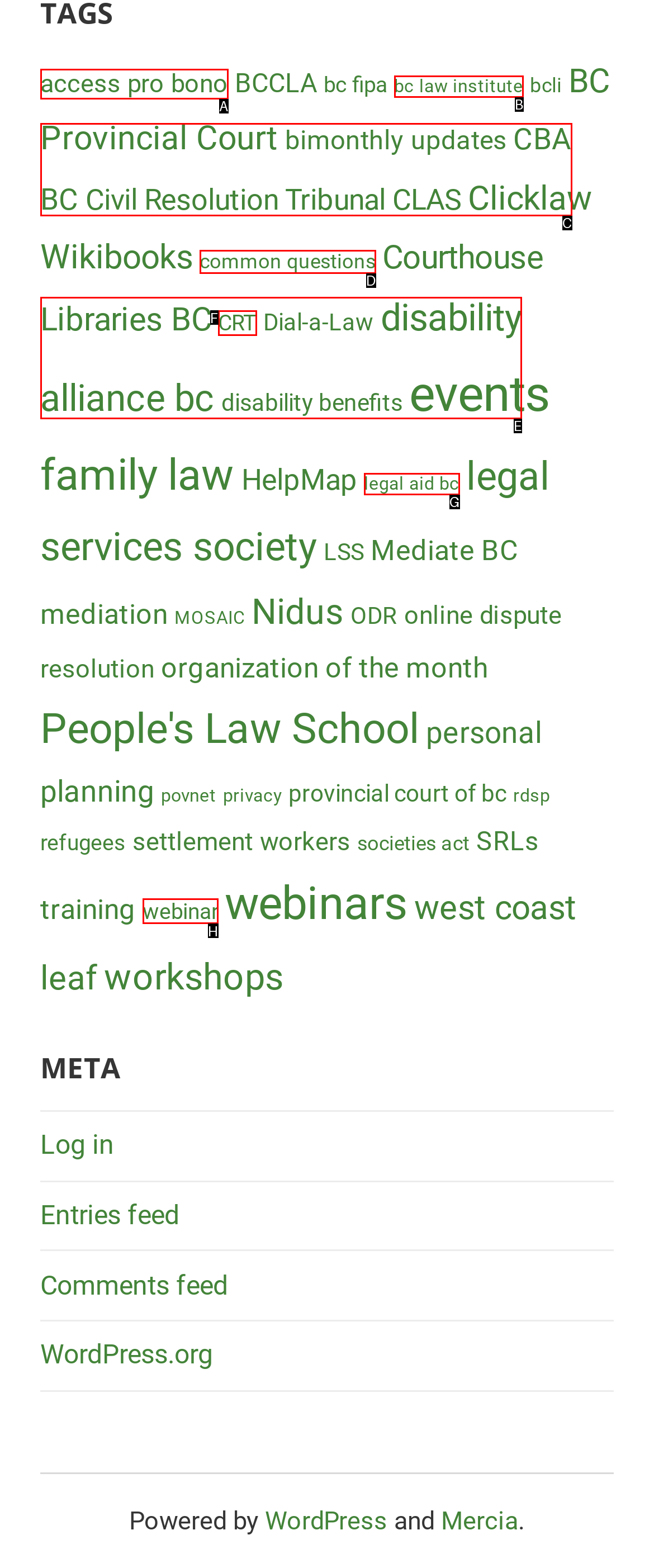Point out the HTML element that matches the following description: common questions
Answer with the letter from the provided choices.

D